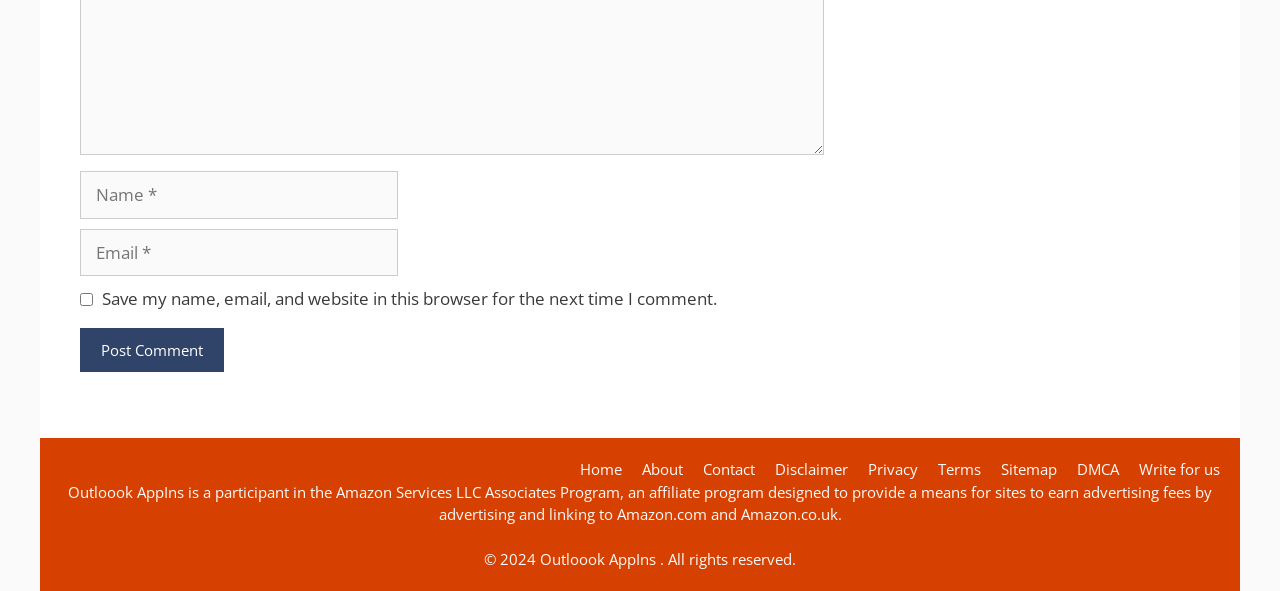Use the information in the screenshot to answer the question comprehensively: What is the copyright year?

The copyright year is indicated by the StaticText element with ID 86 and bounding box coordinates [0.378, 0.93, 0.422, 0.963], which displays the text '© 2024'.